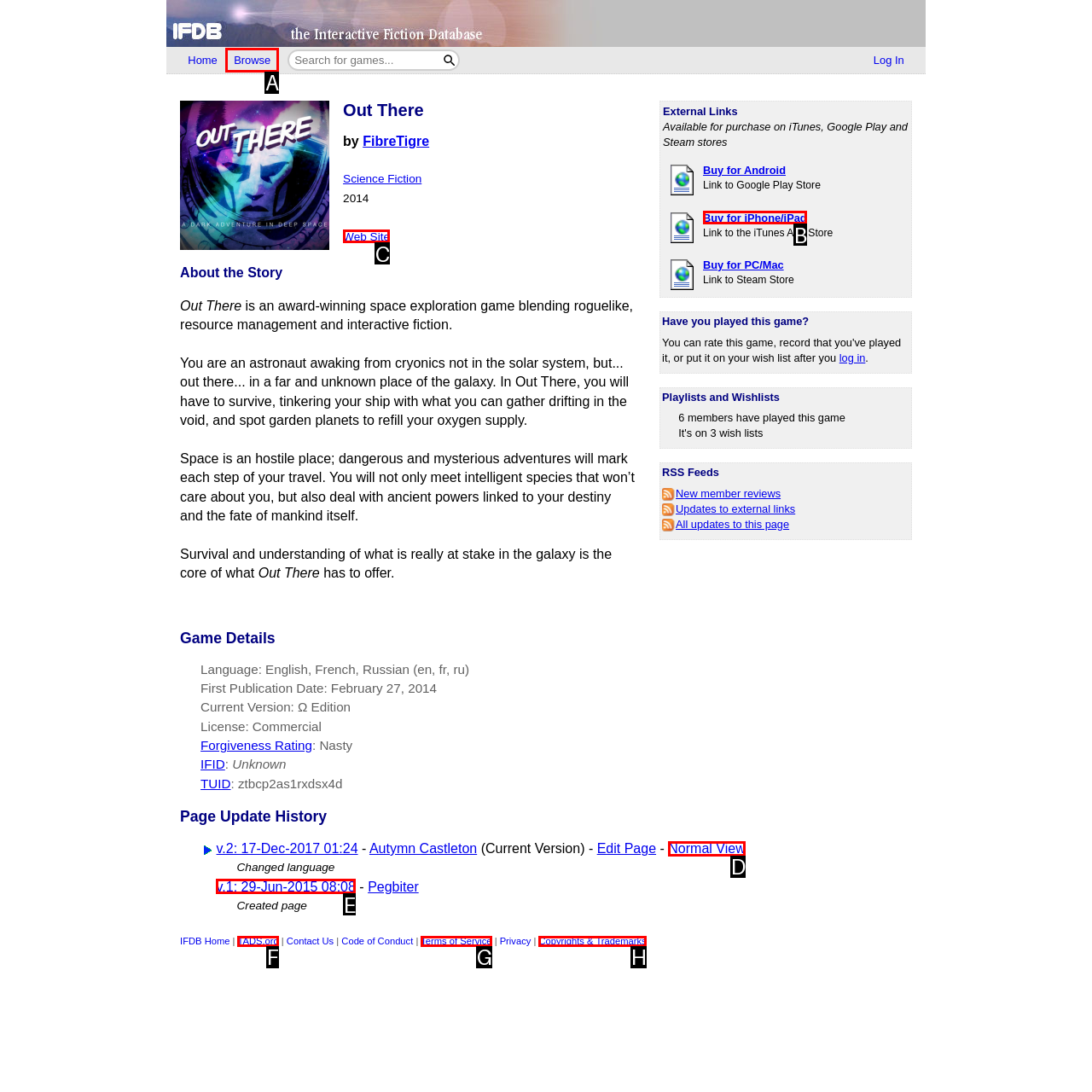Point out the option that aligns with the description: Normal View
Provide the letter of the corresponding choice directly.

D